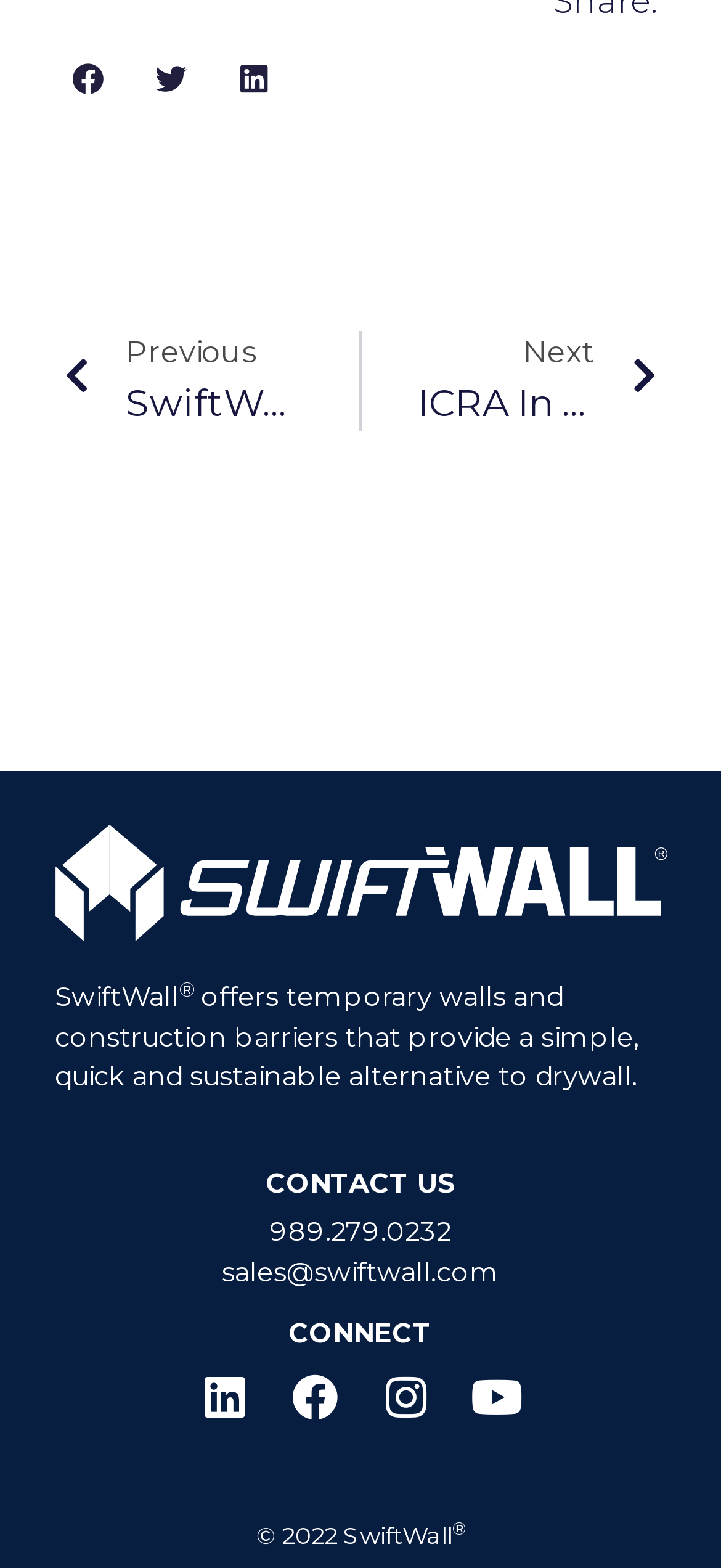Identify and provide the bounding box for the element described by: "Facebook".

None